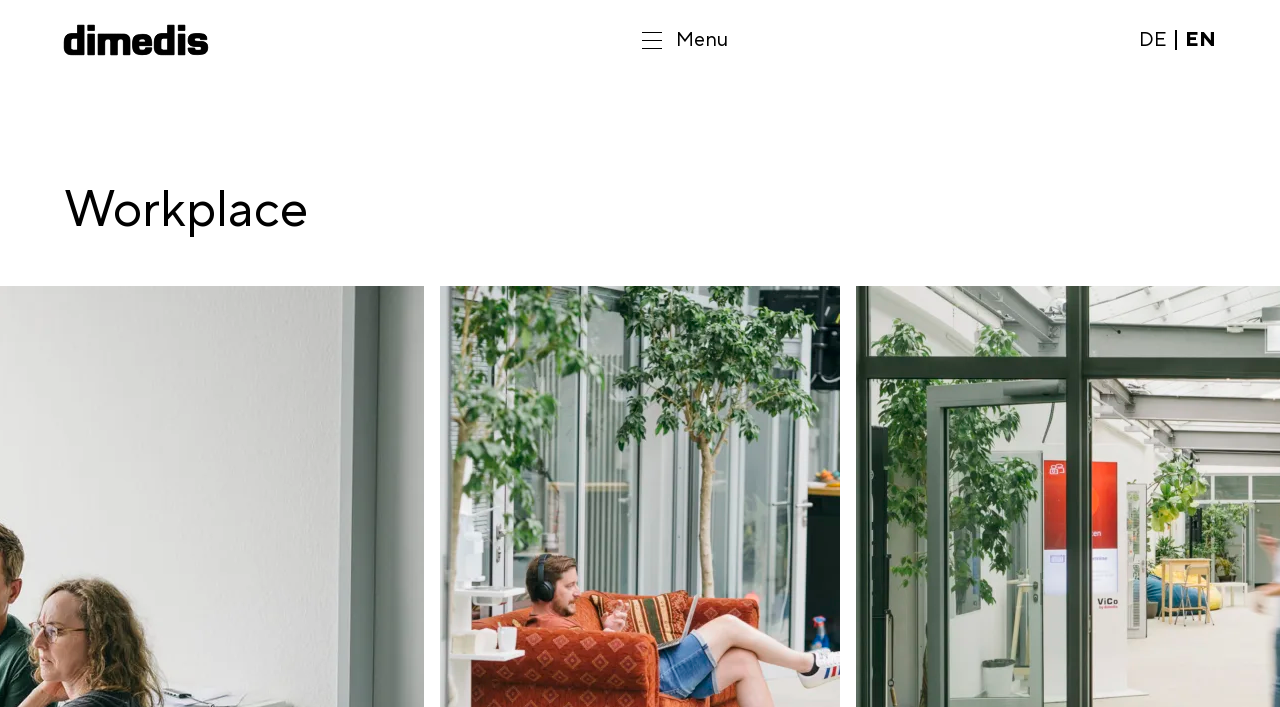Create an elaborate caption that covers all aspects of the webpage.

The webpage is titled "Workplace - dimedis English" and has a prominent link to "dimedis - Home" at the top left corner, accompanied by a small image. To the top right, there is a navigation element labeled "Switch language" with two options, "DE" and "EN", allowing users to switch between German and English languages.

Below the language navigation, there is a button labeled "Menu" that, when clicked, will expand to display a menu. To the right of the menu button, the main heading "Workplace" is displayed, spanning across the majority of the page's width.